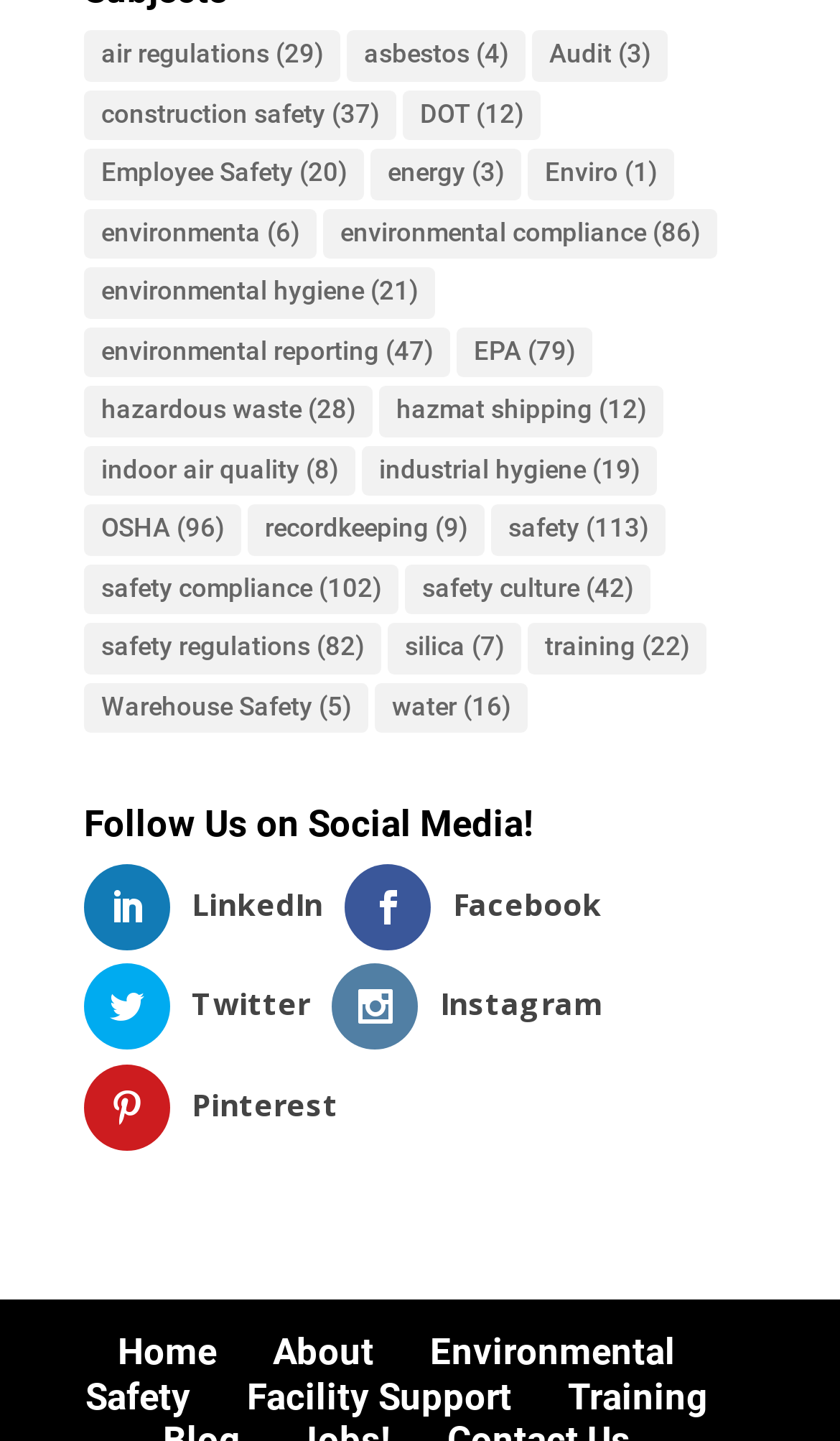What is the purpose of the links at the bottom of the webpage?
Provide an in-depth answer to the question, covering all aspects.

The links at the bottom of the webpage, such as 'Home', 'About', 'Environmental', 'Safety', 'Facility Support', and 'Training', are likely navigation links that allow users to access other pages on the website. Their bounding box coordinates are [0.14, 0.923, 0.258, 0.953] and so on.